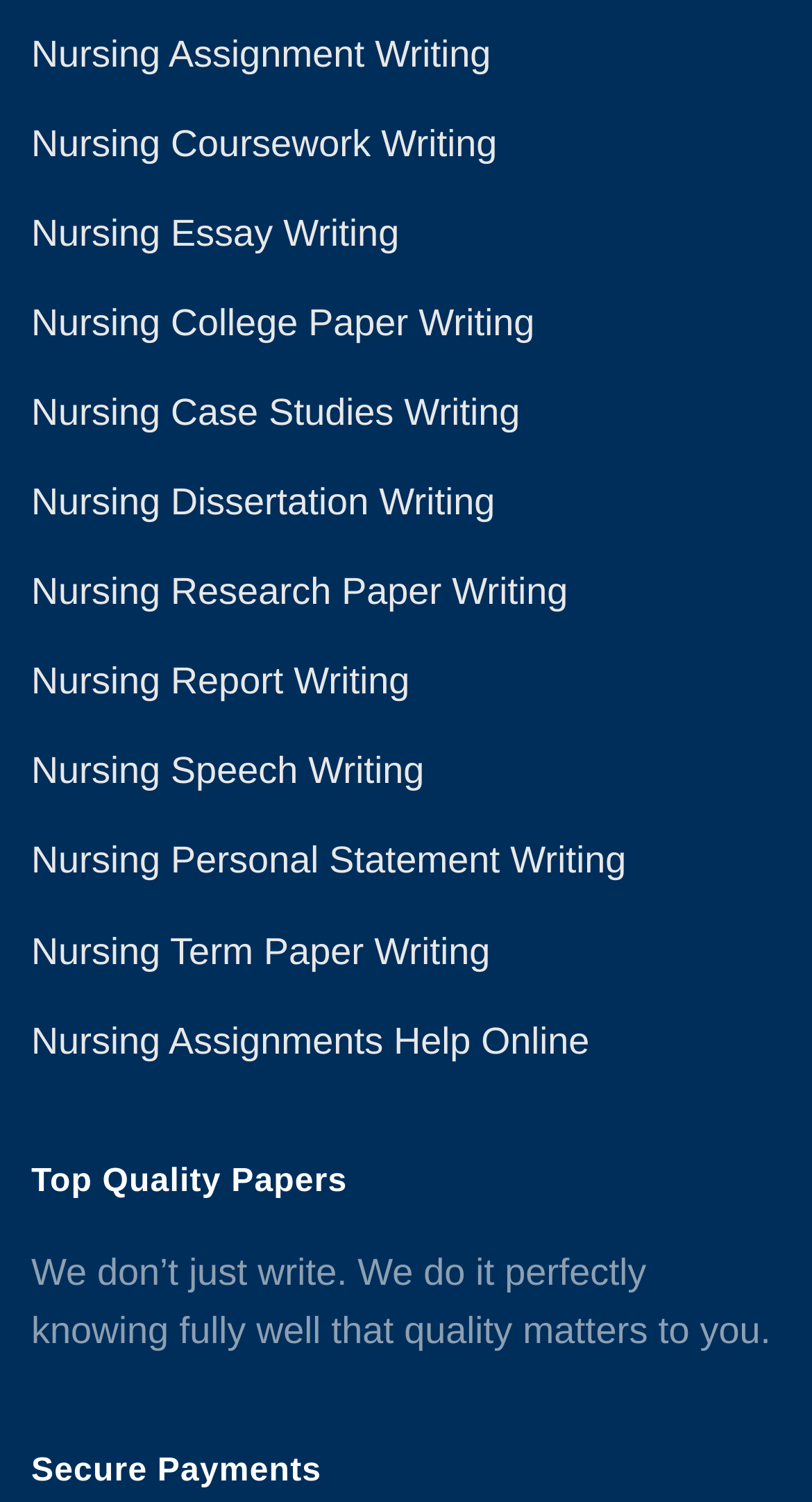Locate the bounding box coordinates of the element I should click to achieve the following instruction: "Get Nursing Assignments Help Online".

[0.038, 0.679, 0.726, 0.706]